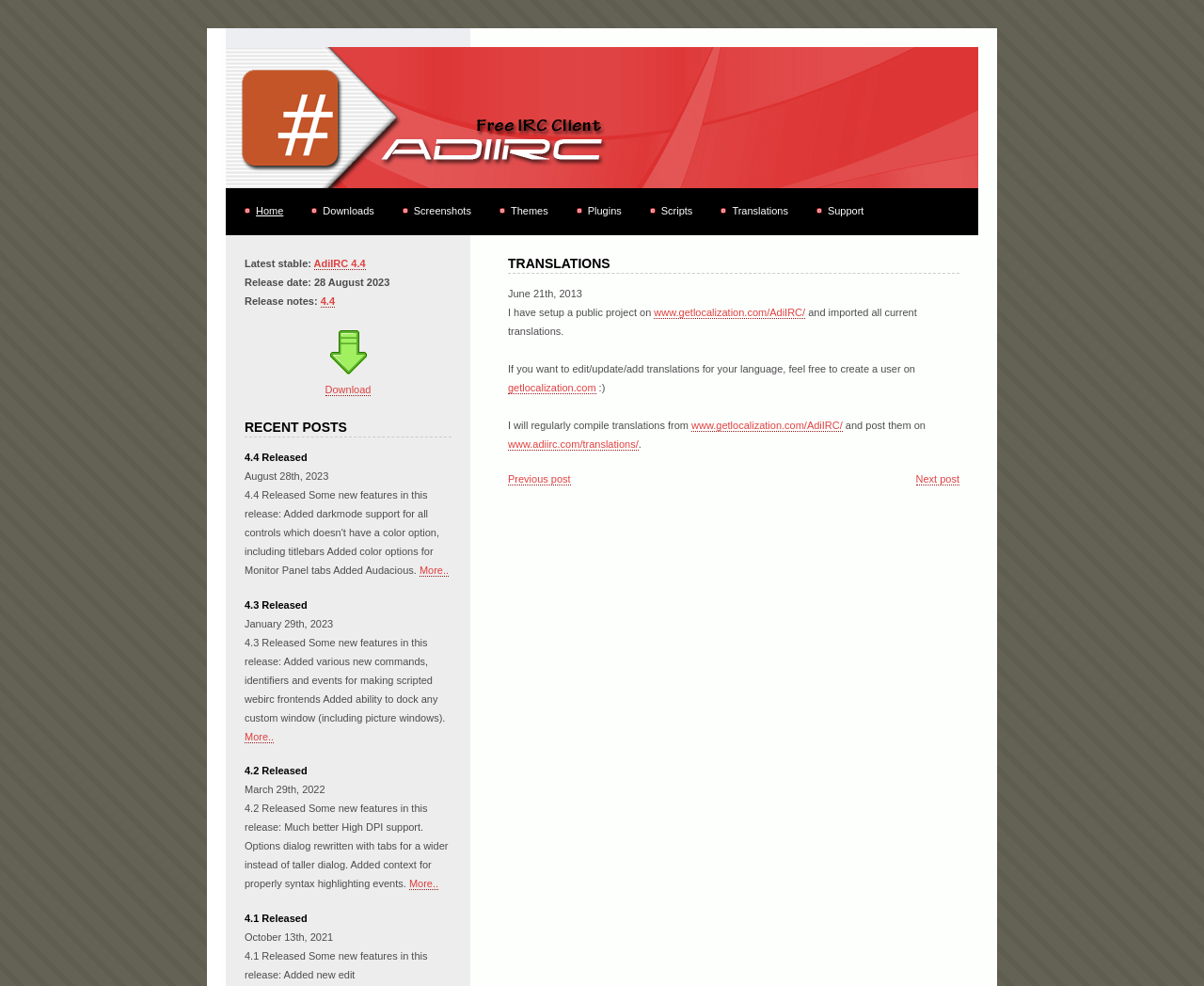Locate the bounding box coordinates of the element that needs to be clicked to carry out the instruction: "Download the latest version". The coordinates should be given as four float numbers ranging from 0 to 1, i.e., [left, top, right, bottom].

[0.273, 0.37, 0.305, 0.382]